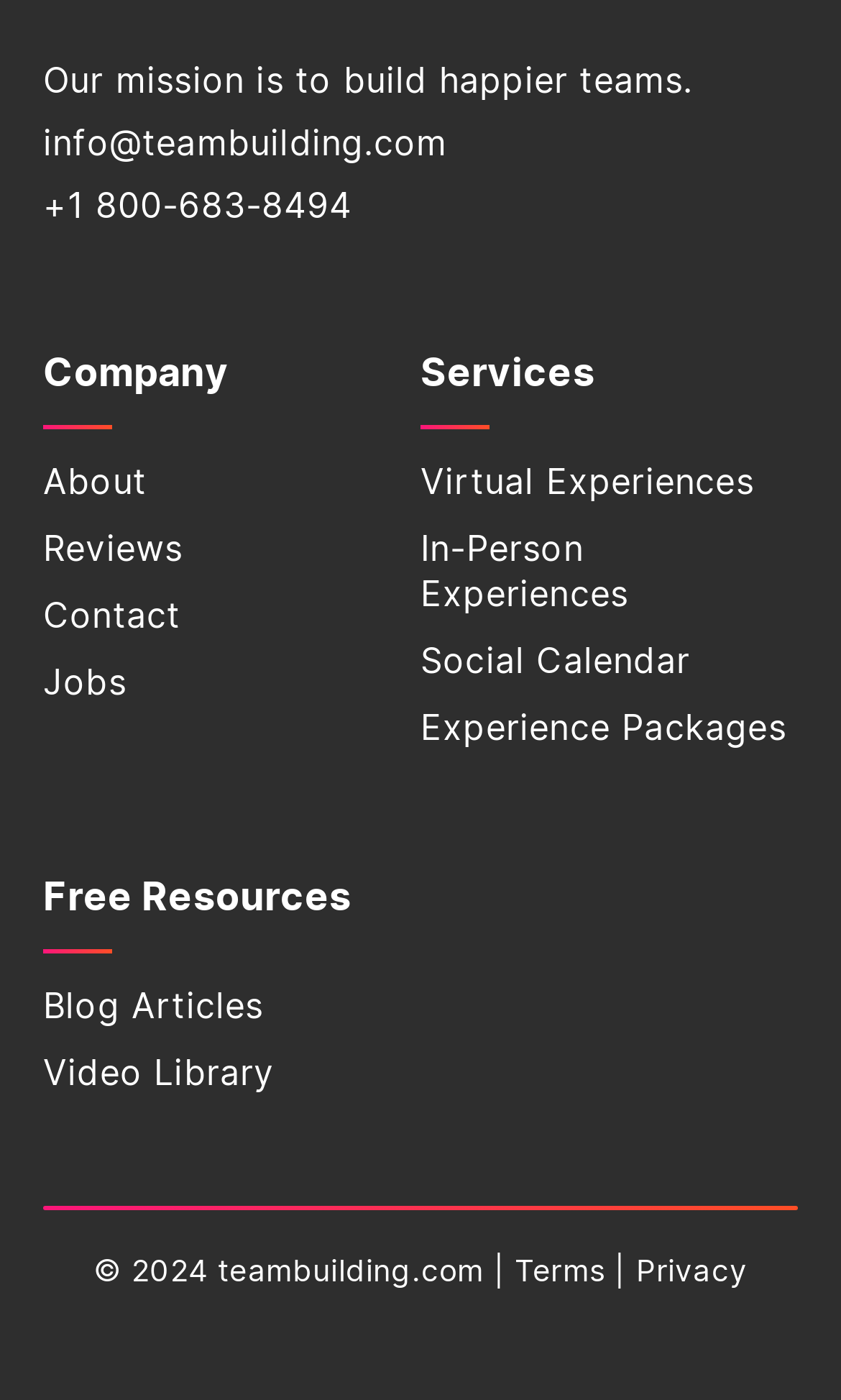Locate the bounding box coordinates of the element I should click to achieve the following instruction: "Learn about the company".

[0.051, 0.332, 0.174, 0.357]